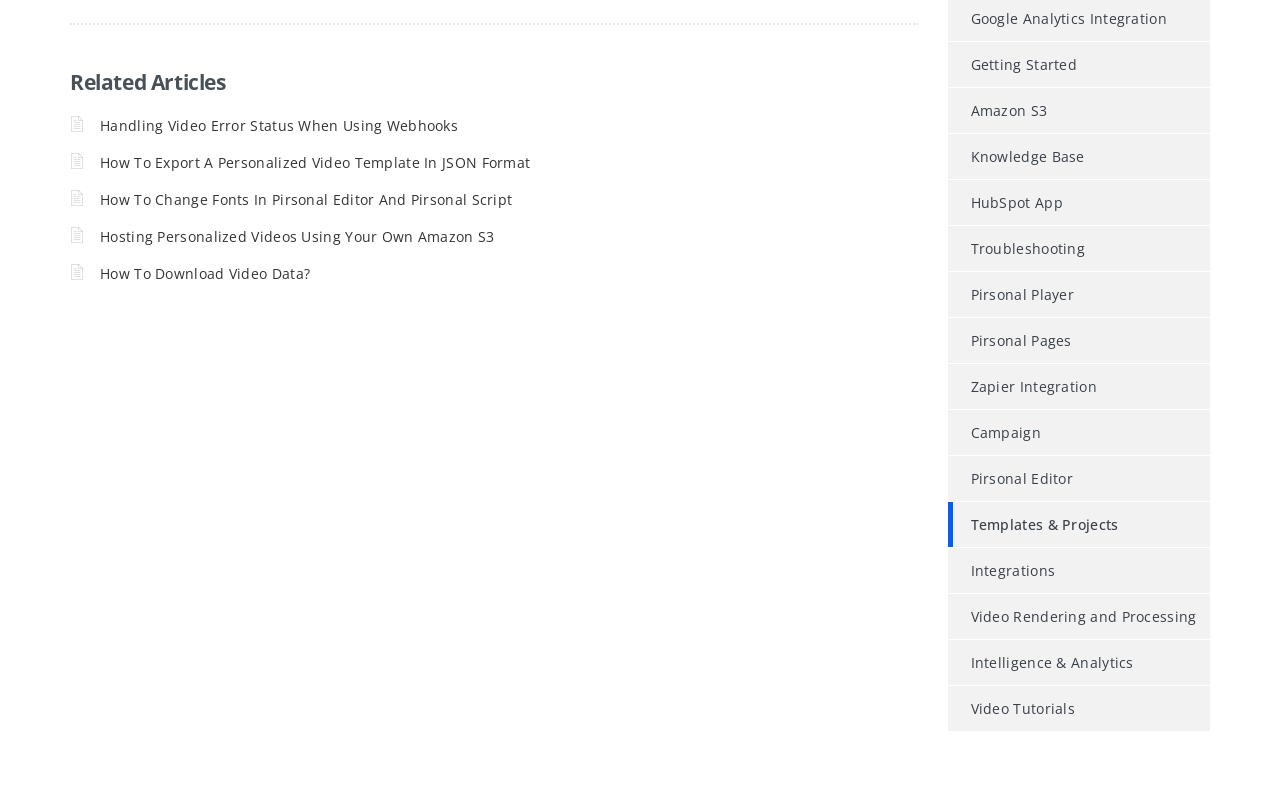Locate the bounding box of the user interface element based on this description: "Templates & Projects".

[0.74, 0.634, 0.874, 0.691]